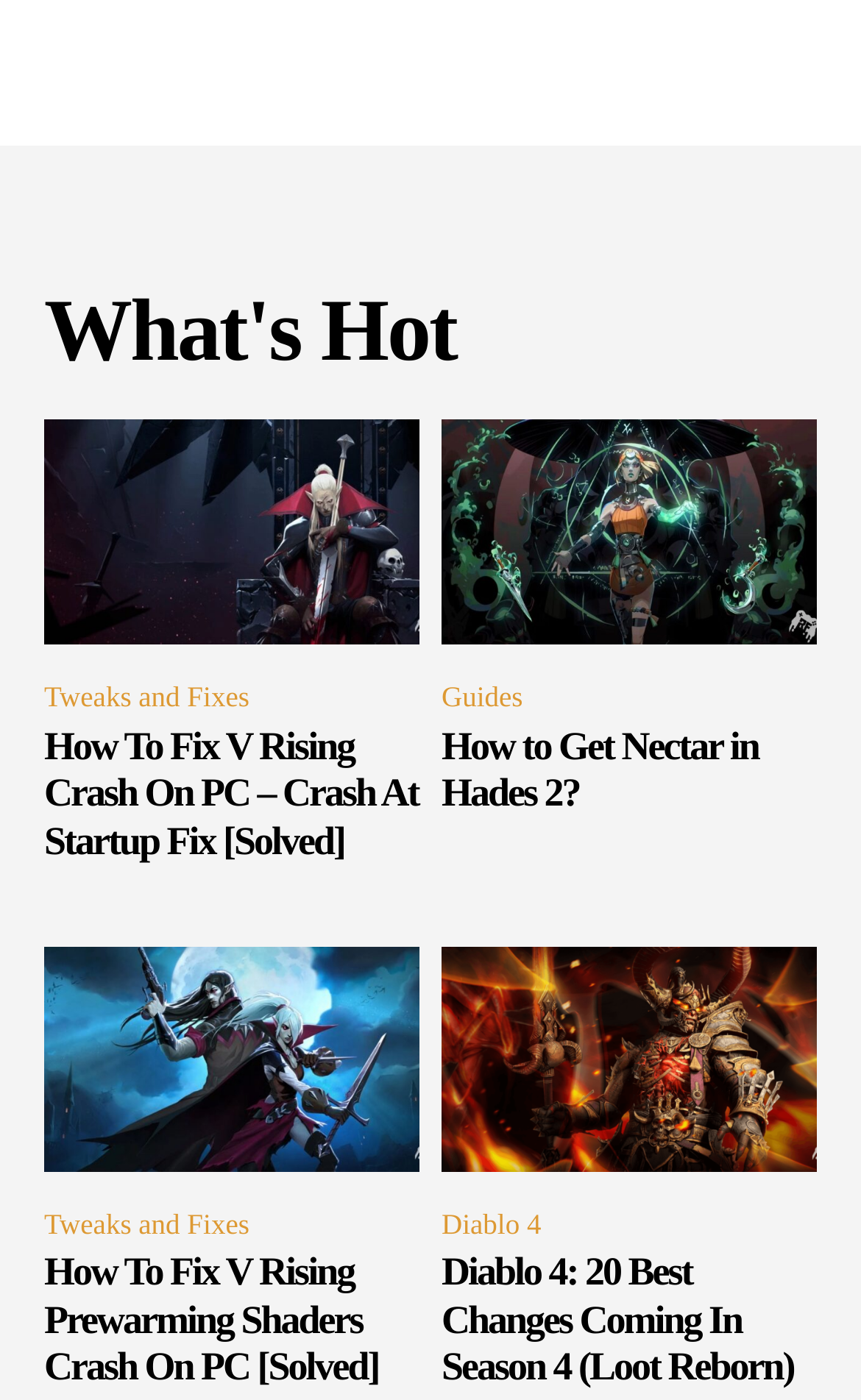Can you look at the image and give a comprehensive answer to the question:
Are there any articles about V Rising?

I found two link elements with the text 'How To Fix V Rising Crash On PC – Crash At Startup Fix [Solved]' and 'How To Fix V Rising Prewarming Shaders Crash On PC [Solved]', which indicates that there are articles about V Rising on the webpage.